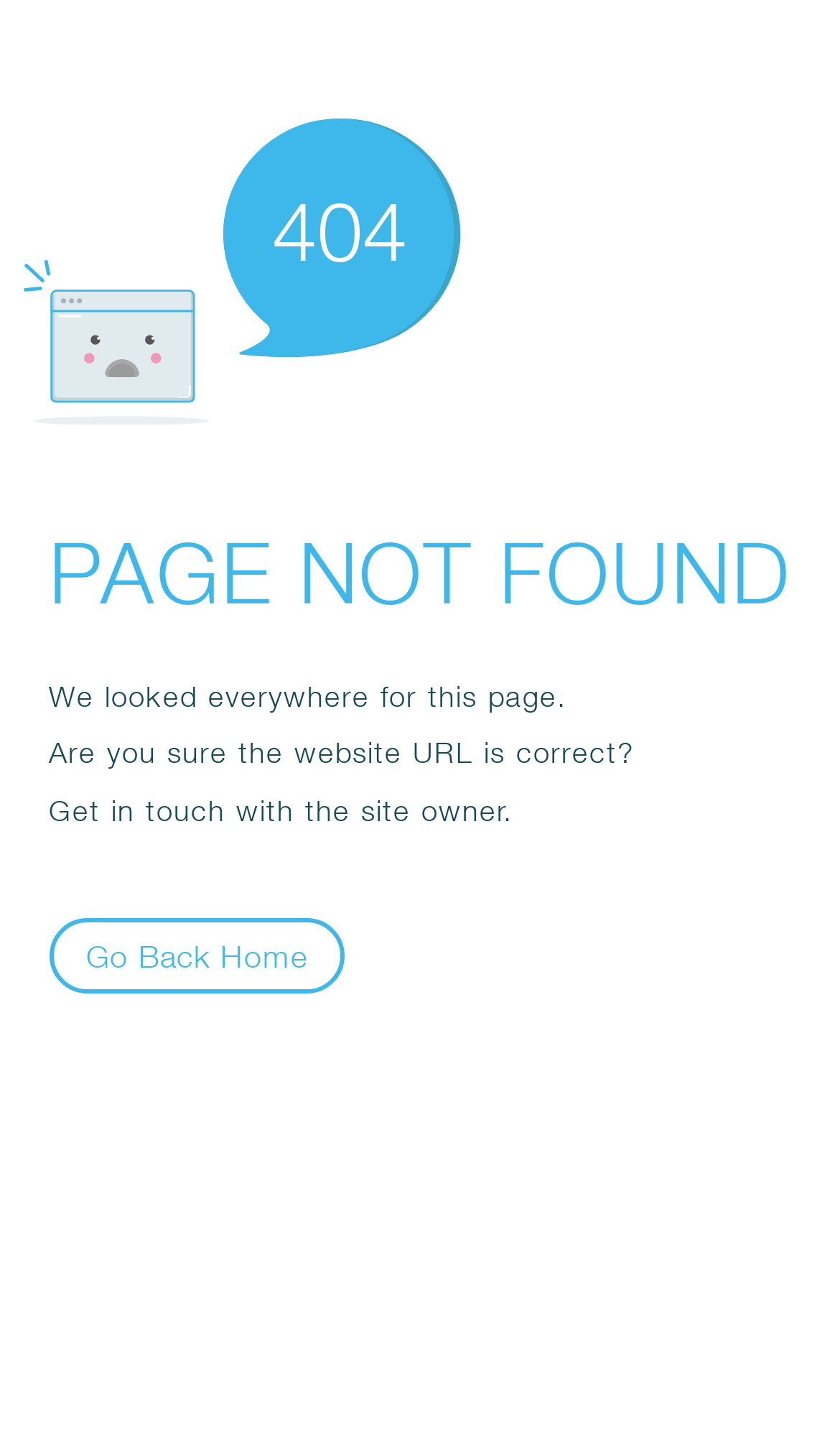Generate a thorough caption detailing the webpage content.

The webpage displays an error message, prominently featuring the text "404" in a large font size, positioned near the top center of the page. Below this, the text "PAGE NOT FOUND" is displayed in a bold font, spanning almost the entire width of the page. 

Underneath, there are three paragraphs of text. The first paragraph reads "We looked everywhere for this page." The second paragraph asks "Are you sure the website URL is correct?" The third paragraph suggests "Get in touch with the site owner." These paragraphs are stacked vertically, aligned to the left side of the page.

At the bottom left of the page, there is a button labeled "Go Back Home". An SVG icon is positioned at the top left corner of the page, but its contents are not specified.